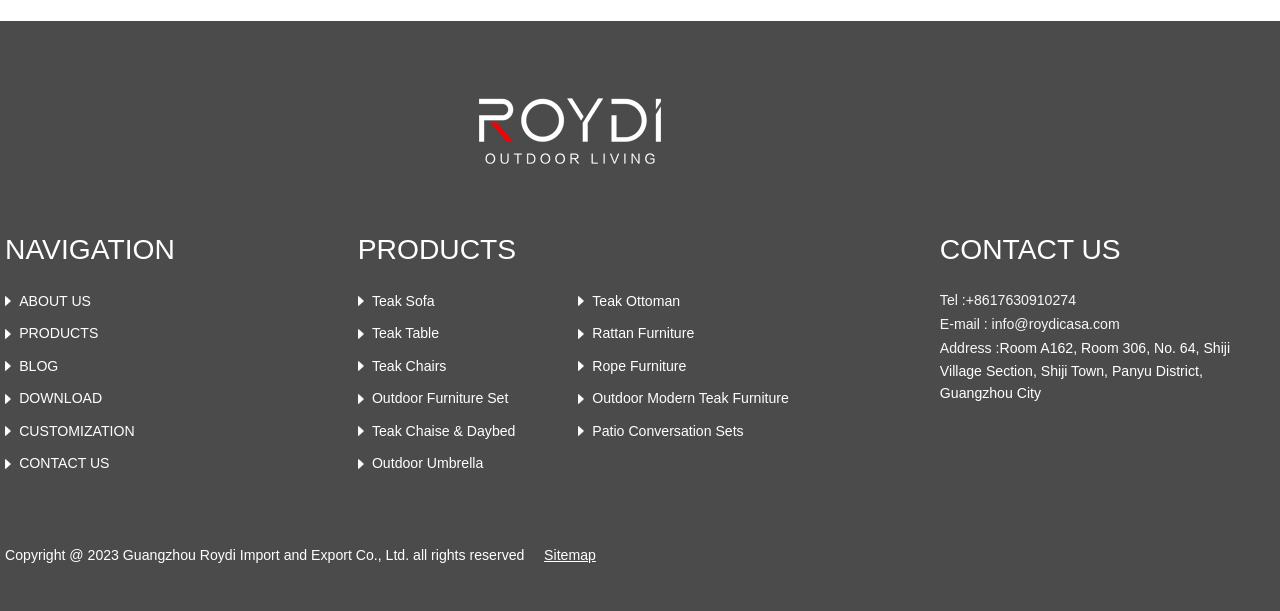What is the copyright information of the webpage?
Use the screenshot to answer the question with a single word or phrase.

2023 Guangzhou Roydi Import and Export Co., Ltd.